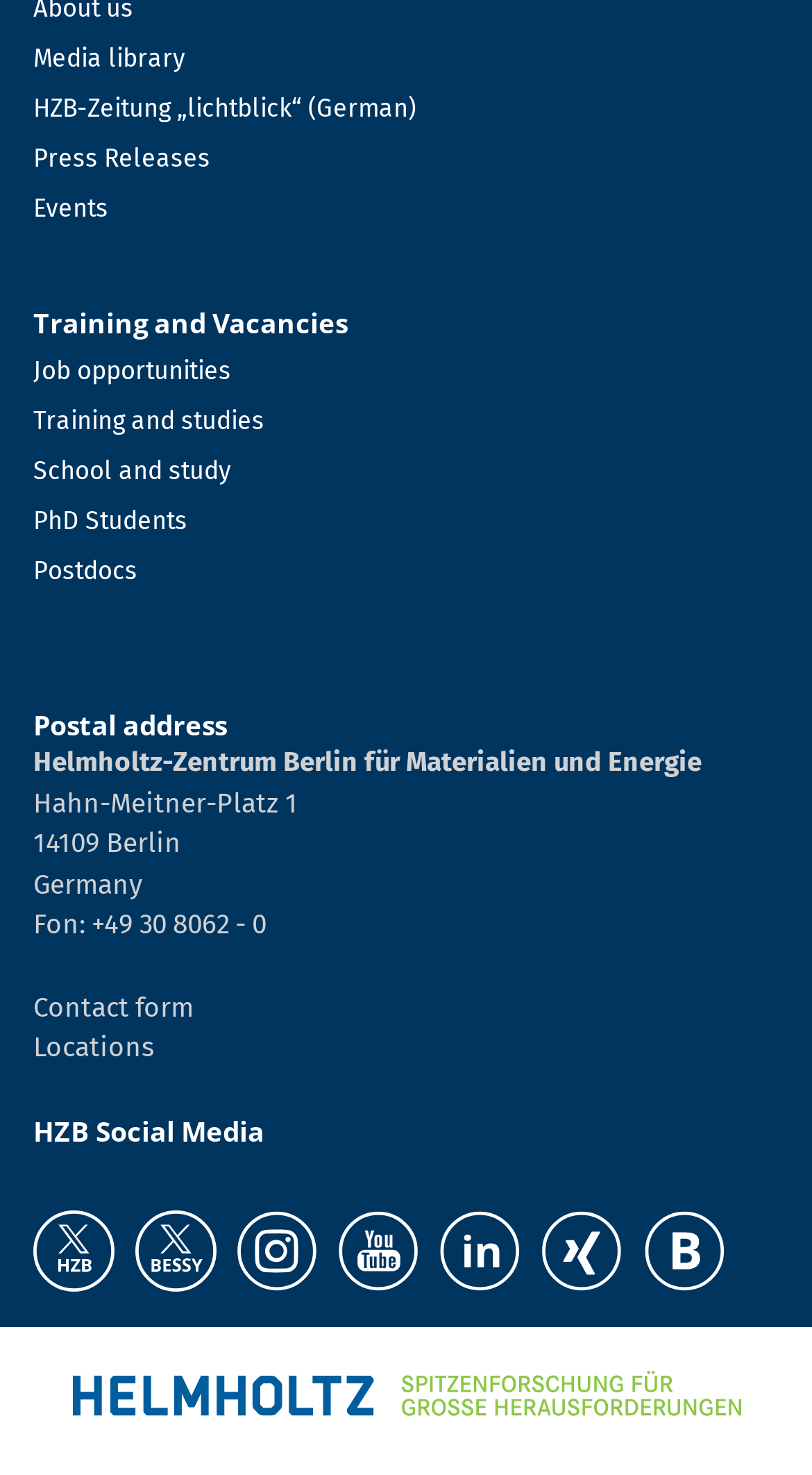Look at the image and answer the question in detail:
What is the name of the research center?

The name of the research center can be found in the static text element 'Helmholtz-Zentrum Berlin für Materialien und Energie' located at the top of the webpage.